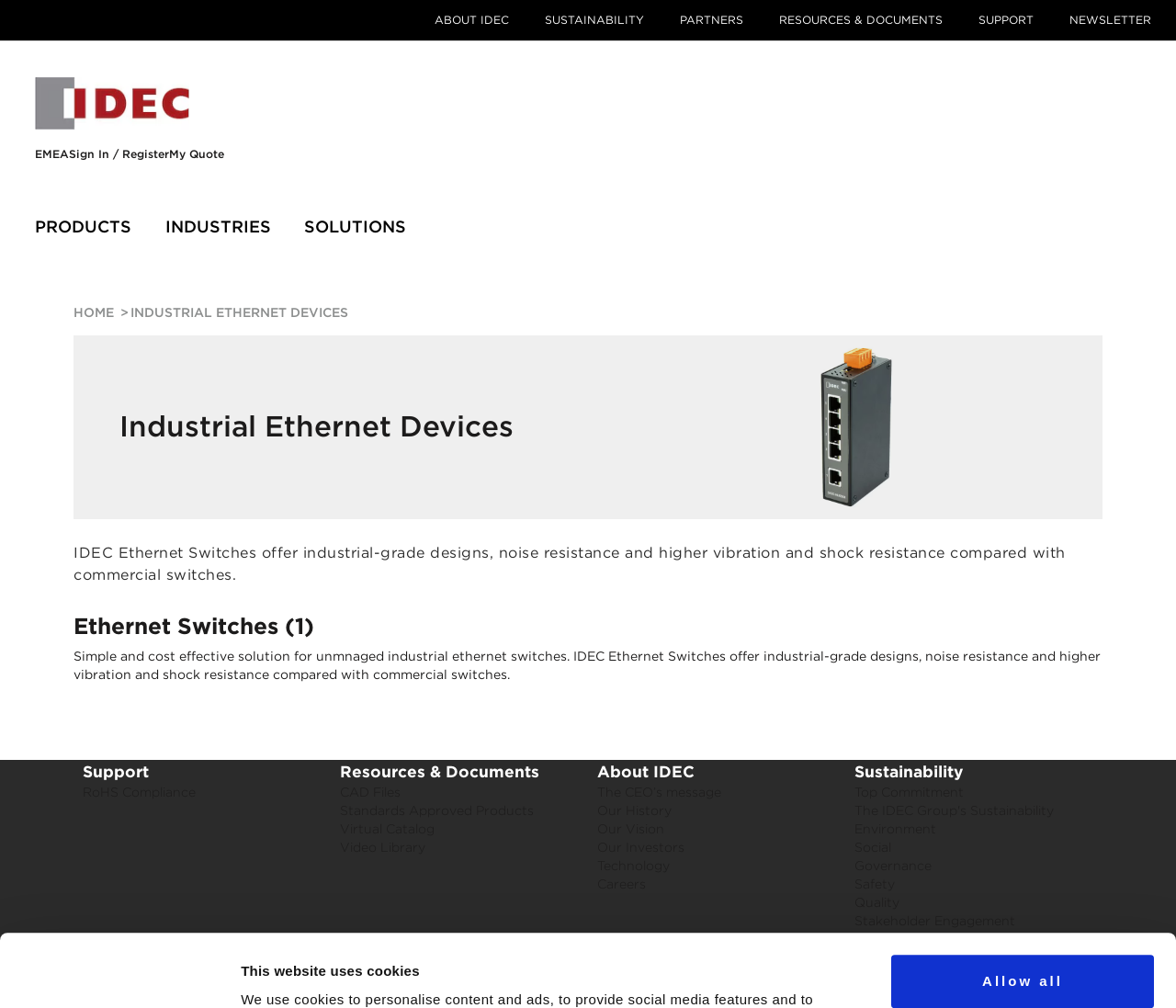Locate the bounding box coordinates of the clickable region to complete the following instruction: "check SUPPORT."

[0.07, 0.755, 0.127, 0.774]